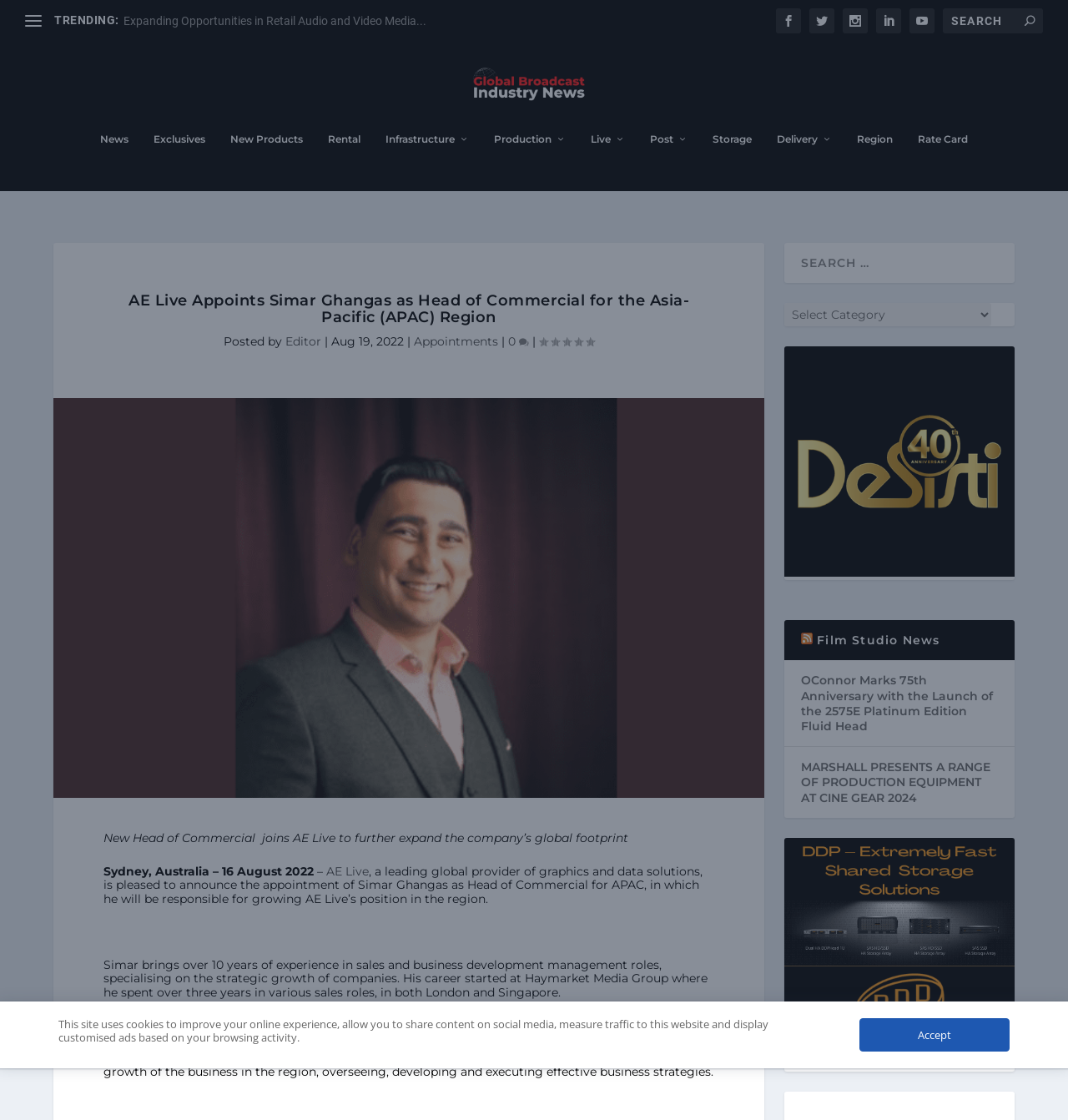How many comments does the article have?
Refer to the screenshot and answer in one word or phrase.

0